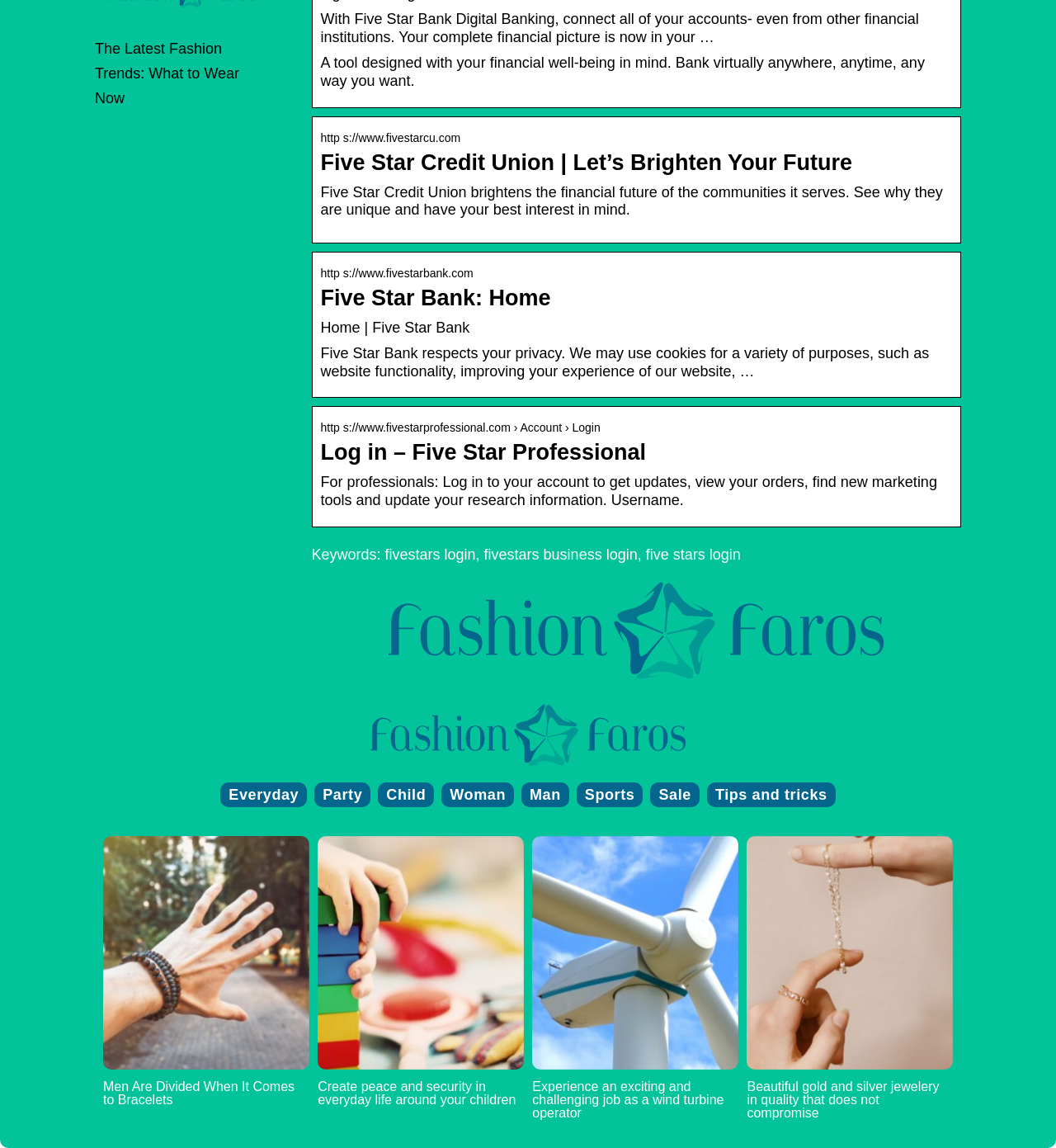Use one word or a short phrase to answer the question provided: 
What is the name of the credit union?

Five Star Credit Union